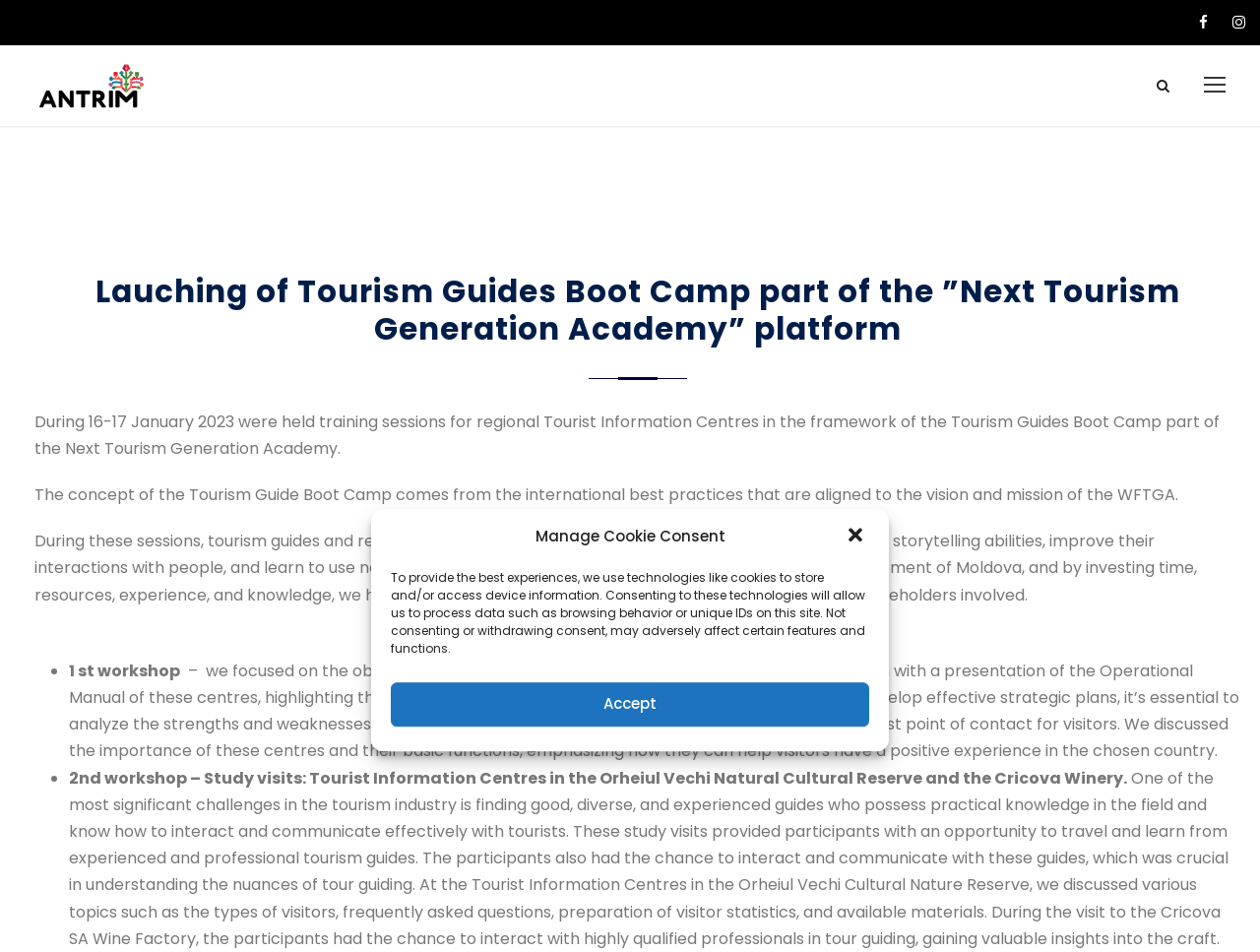What was discussed during the 1st workshop?
Respond to the question with a well-detailed and thorough answer.

According to the webpage, during the 1st workshop, the objectives and role of Tourist Information Centres were discussed, including the presentation of the Operational Manual of these centres, highlighting the critical role that information plays in the tourism industry.